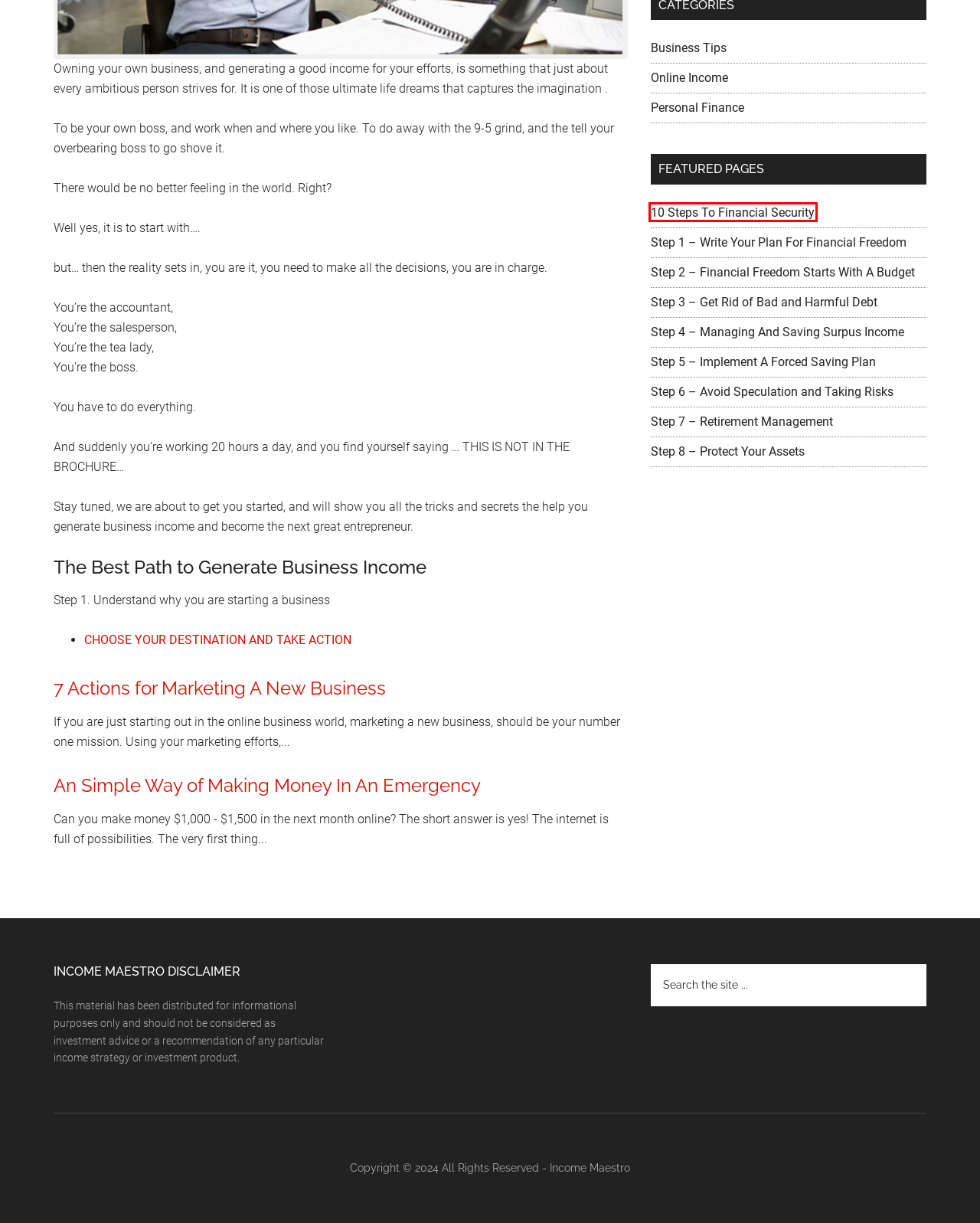You are presented with a screenshot of a webpage containing a red bounding box around a particular UI element. Select the best webpage description that matches the new webpage after clicking the element within the bounding box. Here are the candidates:
A. Step 4 - Managing And Saving Surpus Income - Income Maestro
B. Tips for Earning Online Income Today - Income Maestro
C. 10 Steps To Financial Security - Income Maestro
D. Step 2  - Financial Freedom Starts With A Budget - Income Maestro
E. Top 10 Financial Wellness Tips - Income Maestro
F. Business Tips  - Income Maestro
G. Income Maestro
H. An Simple Way of Making Money In An Emergency - Income Maestro

C